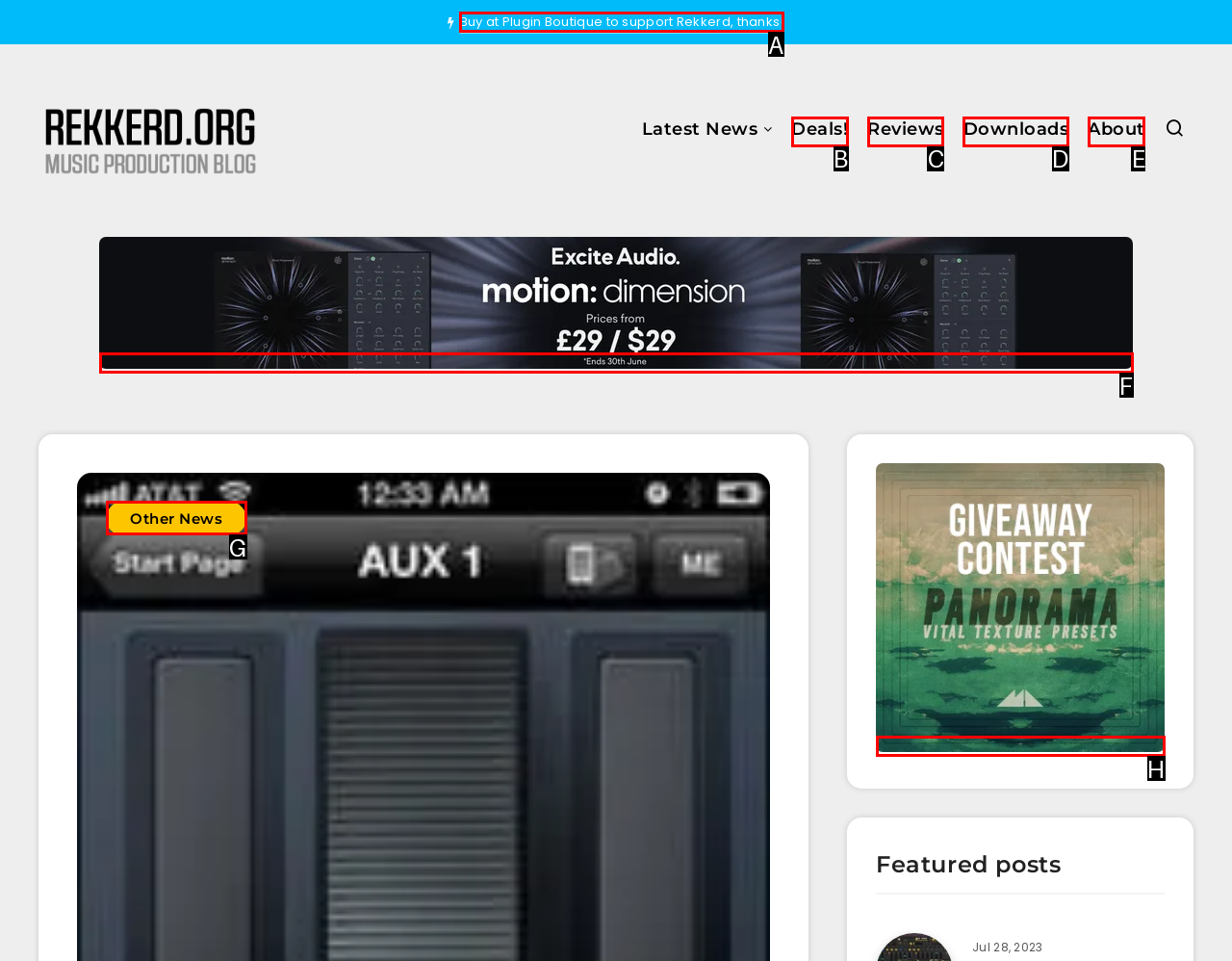Determine which HTML element to click for this task: Click on the 'Buy at Plugin Boutique to support Rekkerd, thanks!' link Provide the letter of the selected choice.

A